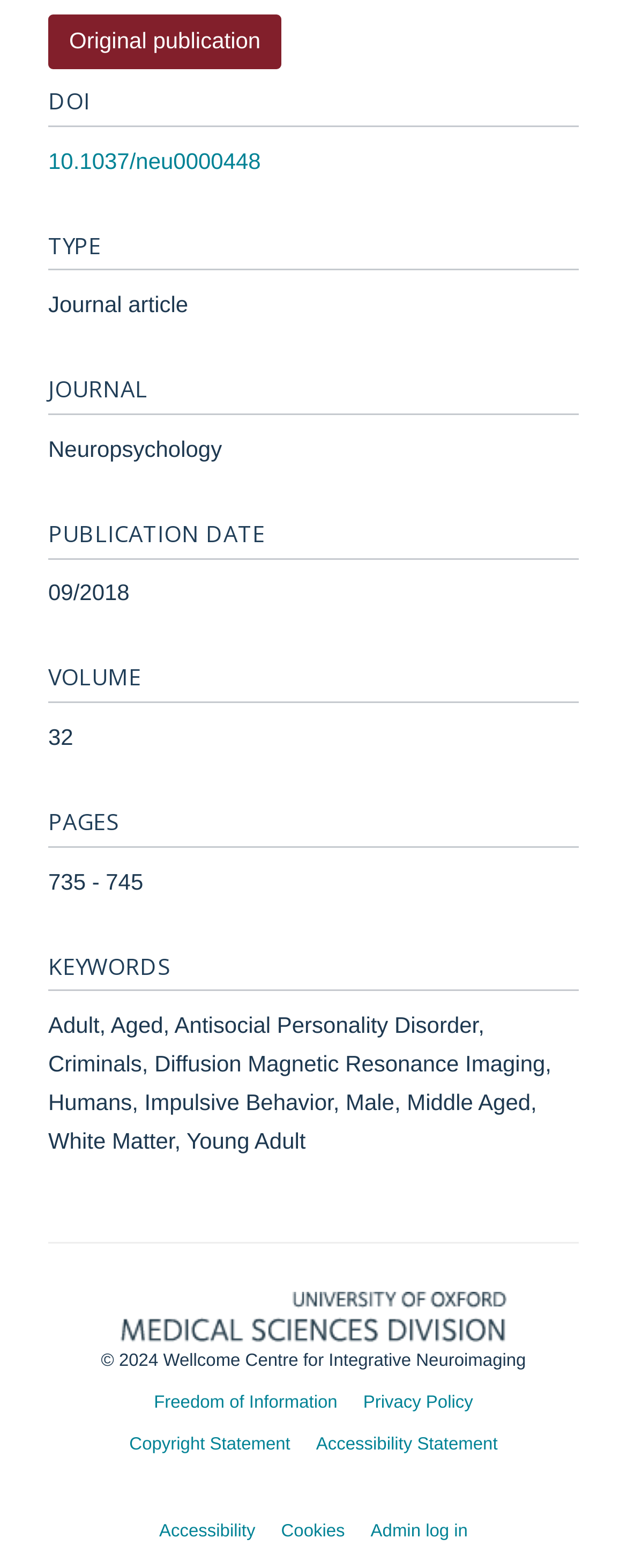Locate the bounding box coordinates of the area you need to click to fulfill this instruction: 'Access admin log in'. The coordinates must be in the form of four float numbers ranging from 0 to 1: [left, top, right, bottom].

[0.591, 0.971, 0.746, 0.983]